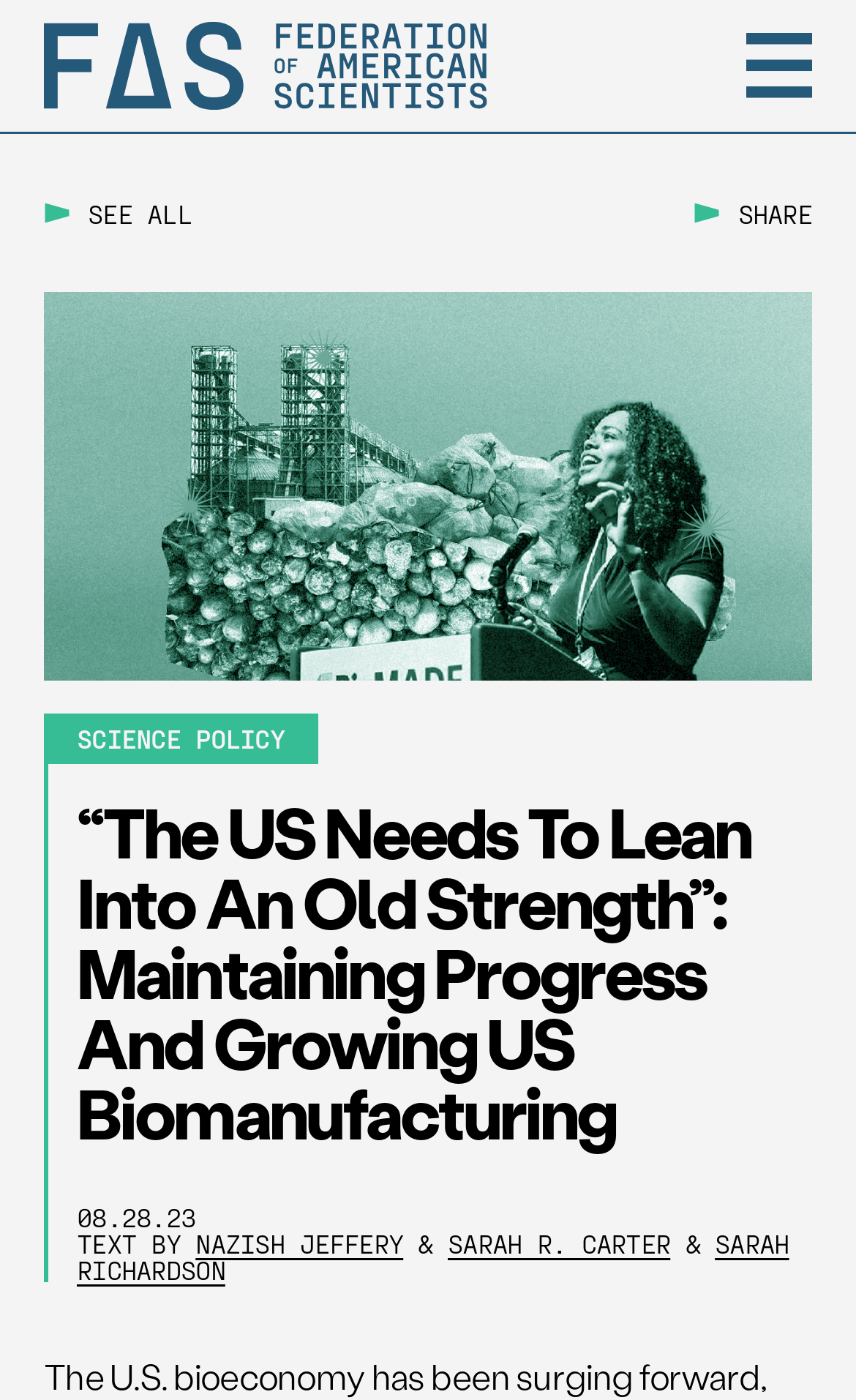Identify the bounding box coordinates for the UI element that matches this description: "Share".

[0.811, 0.143, 0.949, 0.162]